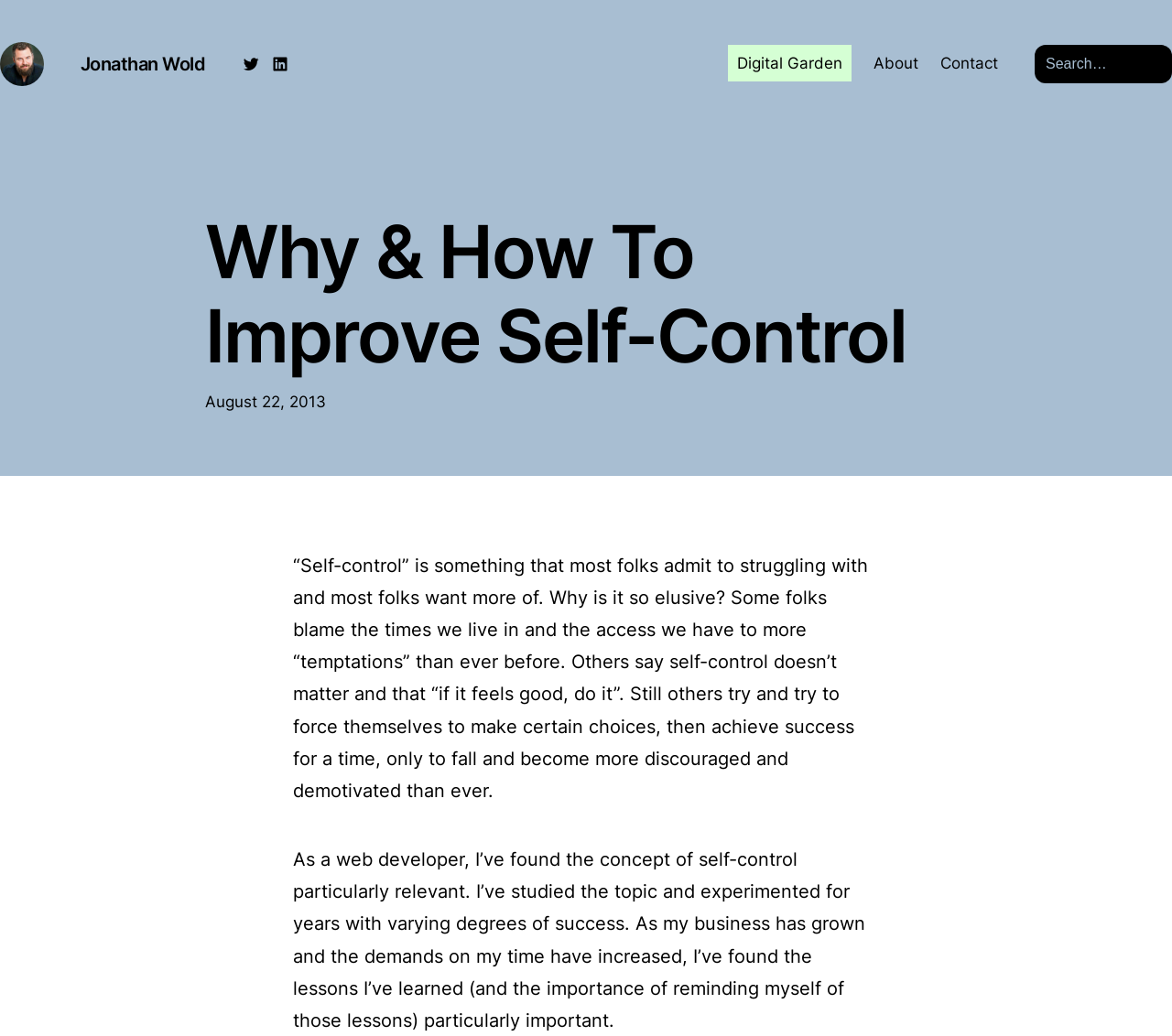Please identify the bounding box coordinates of the region to click in order to complete the task: "search for something". The coordinates must be four float numbers between 0 and 1, specified as [left, top, right, bottom].

[0.883, 0.043, 1.0, 0.08]